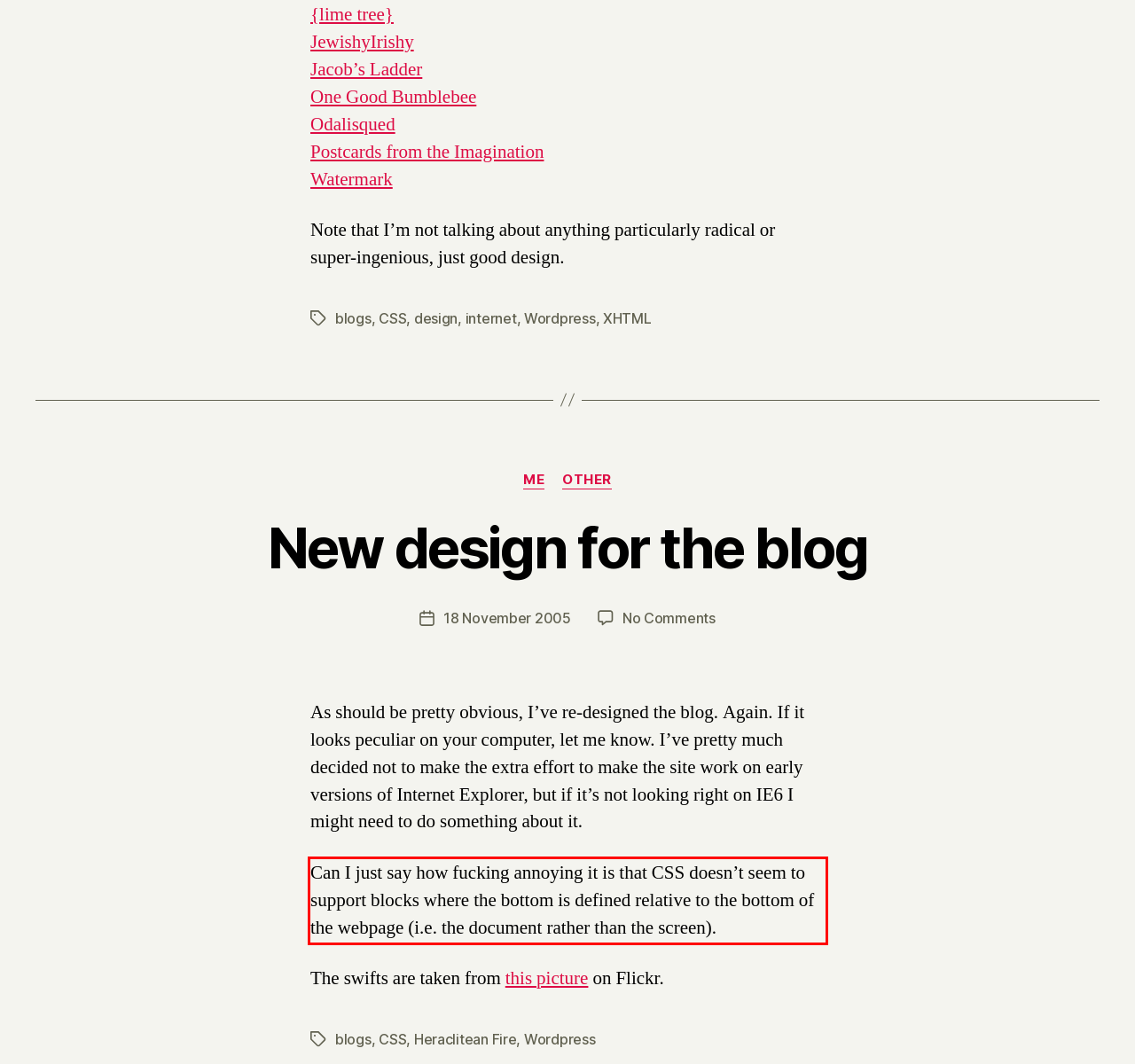Observe the screenshot of the webpage that includes a red rectangle bounding box. Conduct OCR on the content inside this red bounding box and generate the text.

Can I just say how fucking annoying it is that CSS doesn’t seem to support blocks where the bottom is defined relative to the bottom of the webpage (i.e. the document rather than the screen).